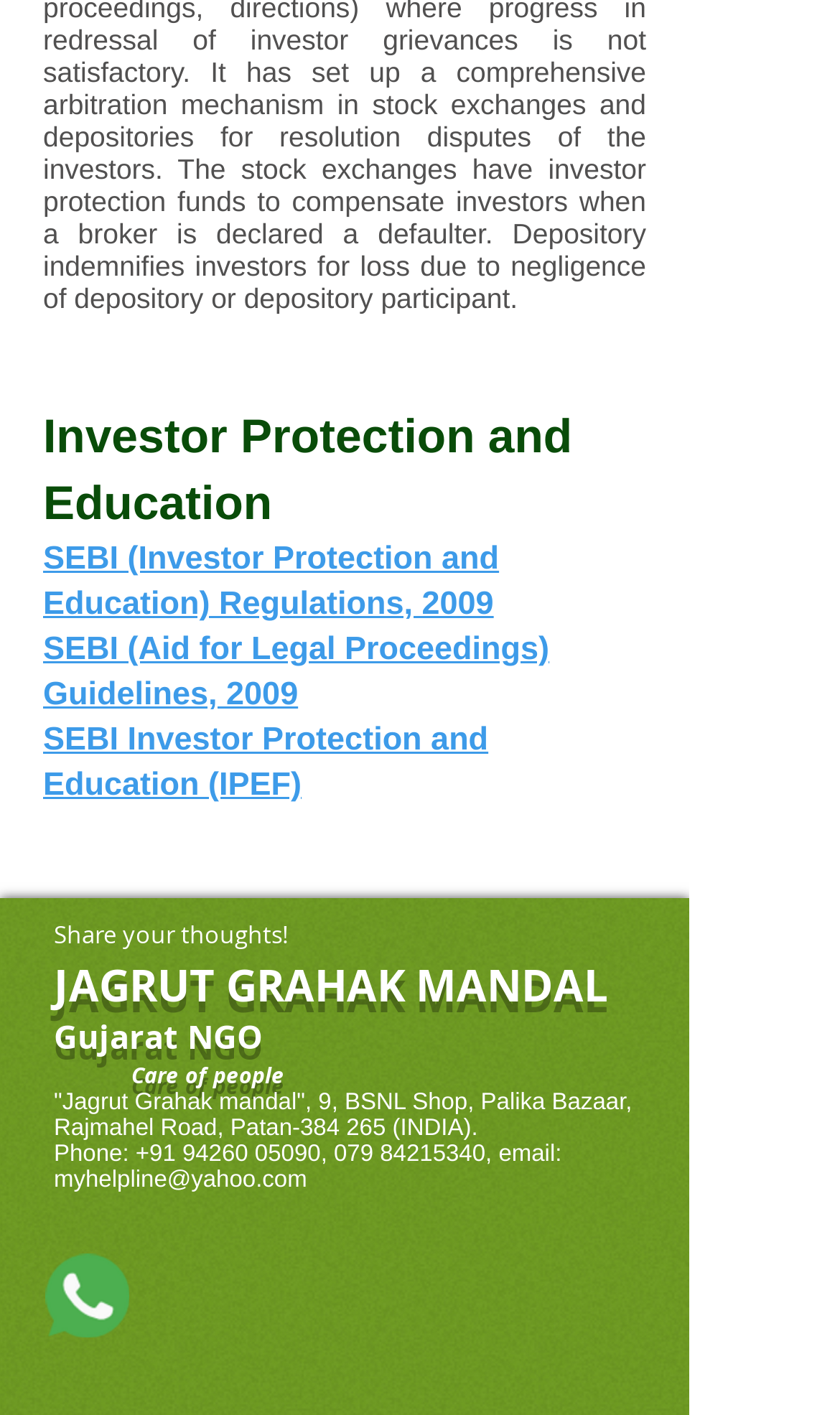What is the topic of the webpage?
Please answer the question as detailed as possible.

The webpage appears to be discussing investor protection and education, with headings such as 'Investor Protection and Education' and 'SEBI (Investor Protection and Education) Regulations, 2009'. The content also mentions investor protection funds and depository indemnification.